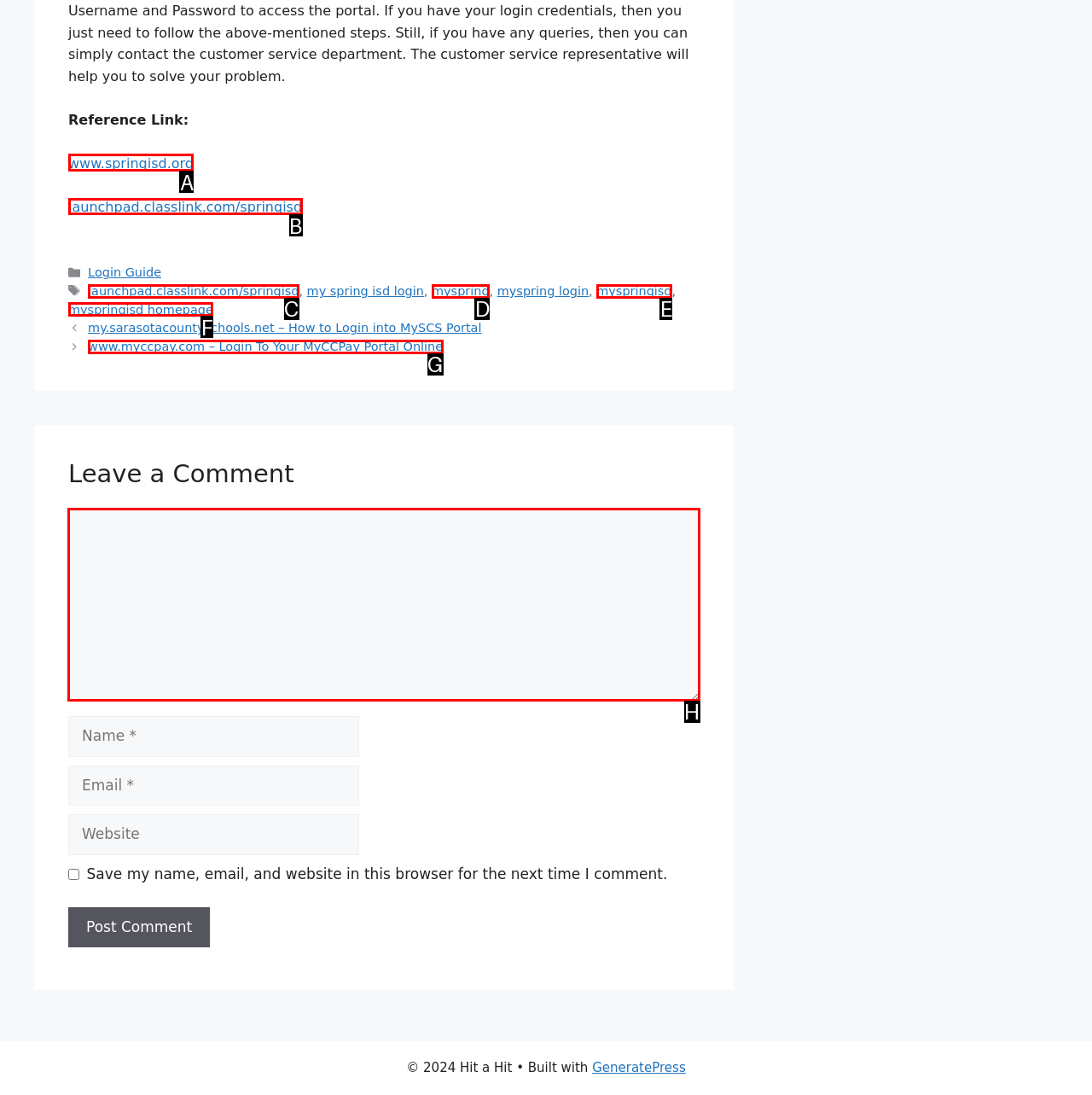Determine the letter of the element to click to accomplish this task: Enter a comment. Respond with the letter.

H